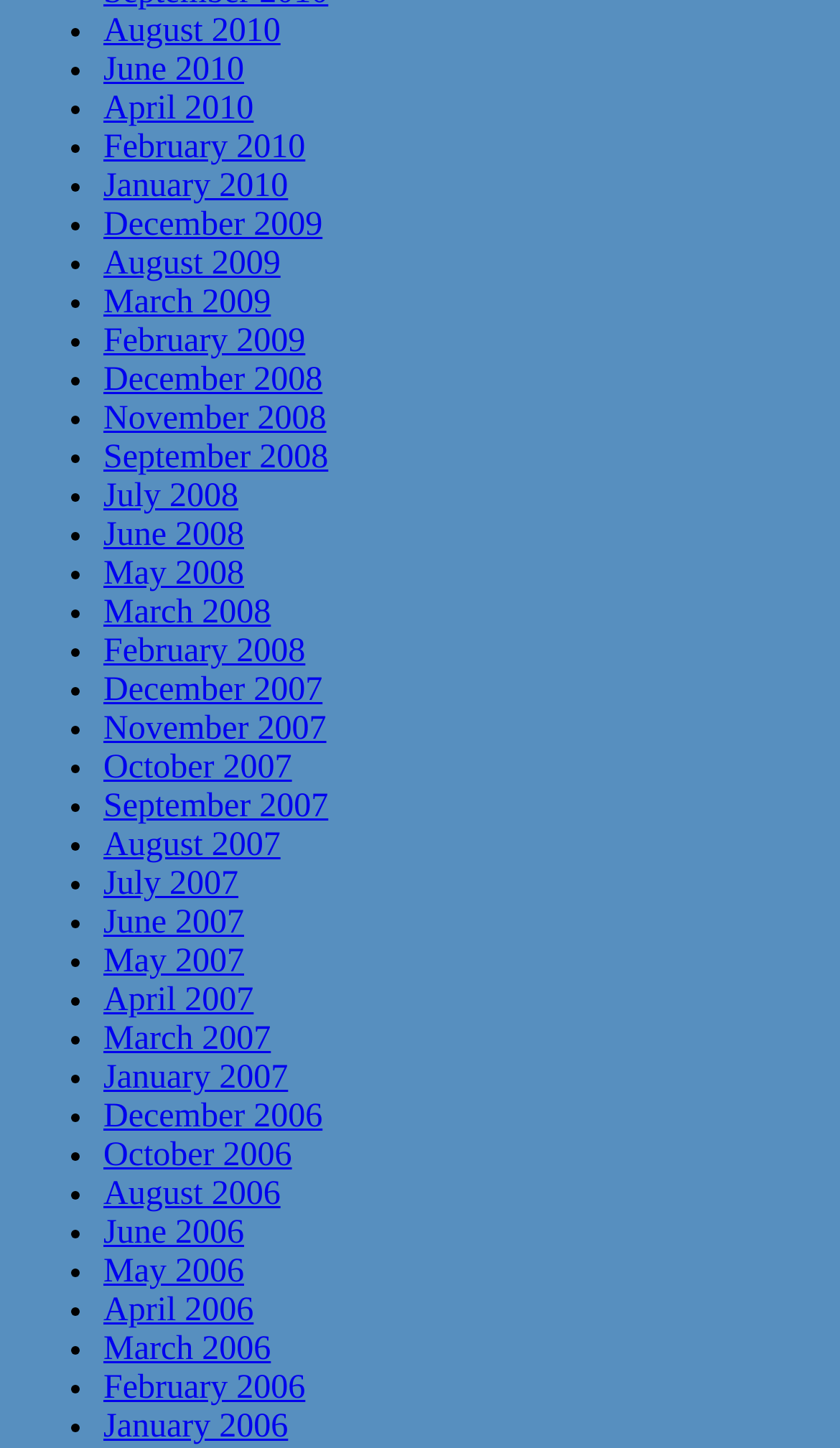Given the element description: "7 BOOKS.", predict the bounding box coordinates of this UI element. The coordinates must be four float numbers between 0 and 1, given as [left, top, right, bottom].

None